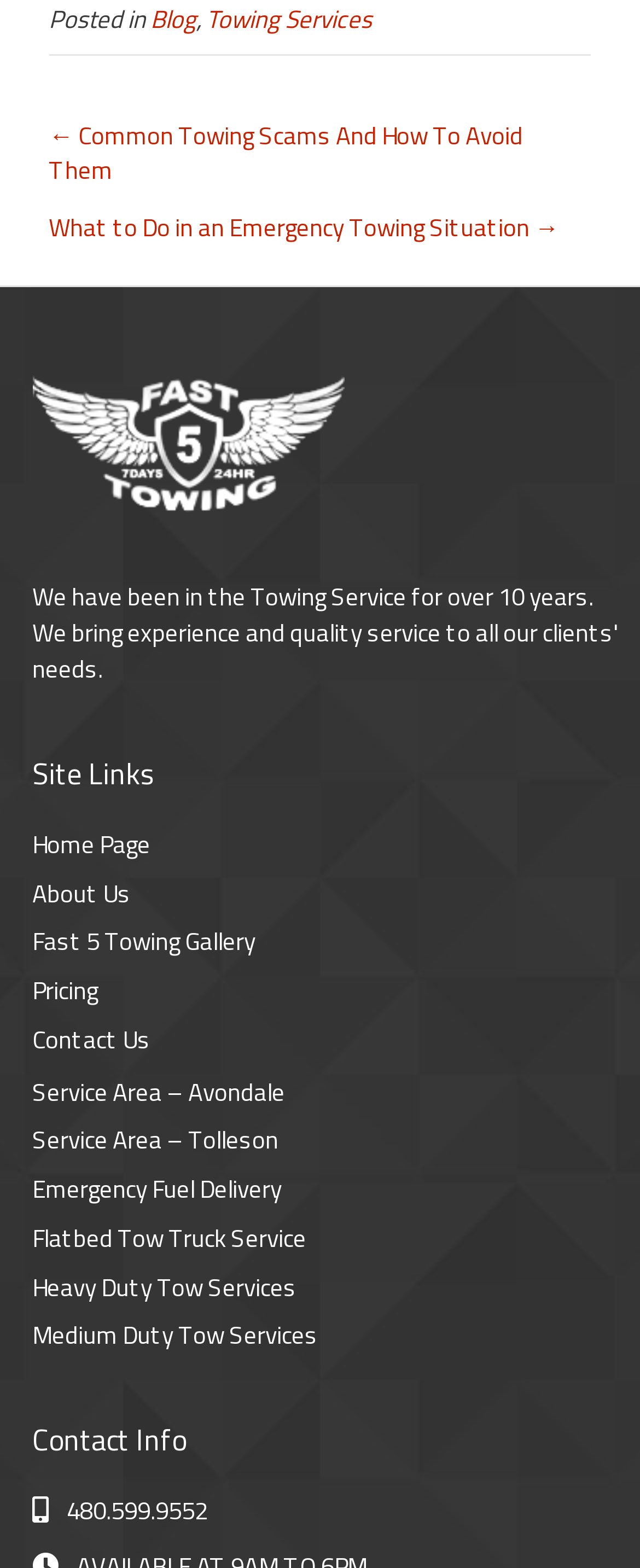Indicate the bounding box coordinates of the element that needs to be clicked to satisfy the following instruction: "Call the phone number". The coordinates should be four float numbers between 0 and 1, i.e., [left, top, right, bottom].

[0.051, 0.952, 0.325, 0.976]